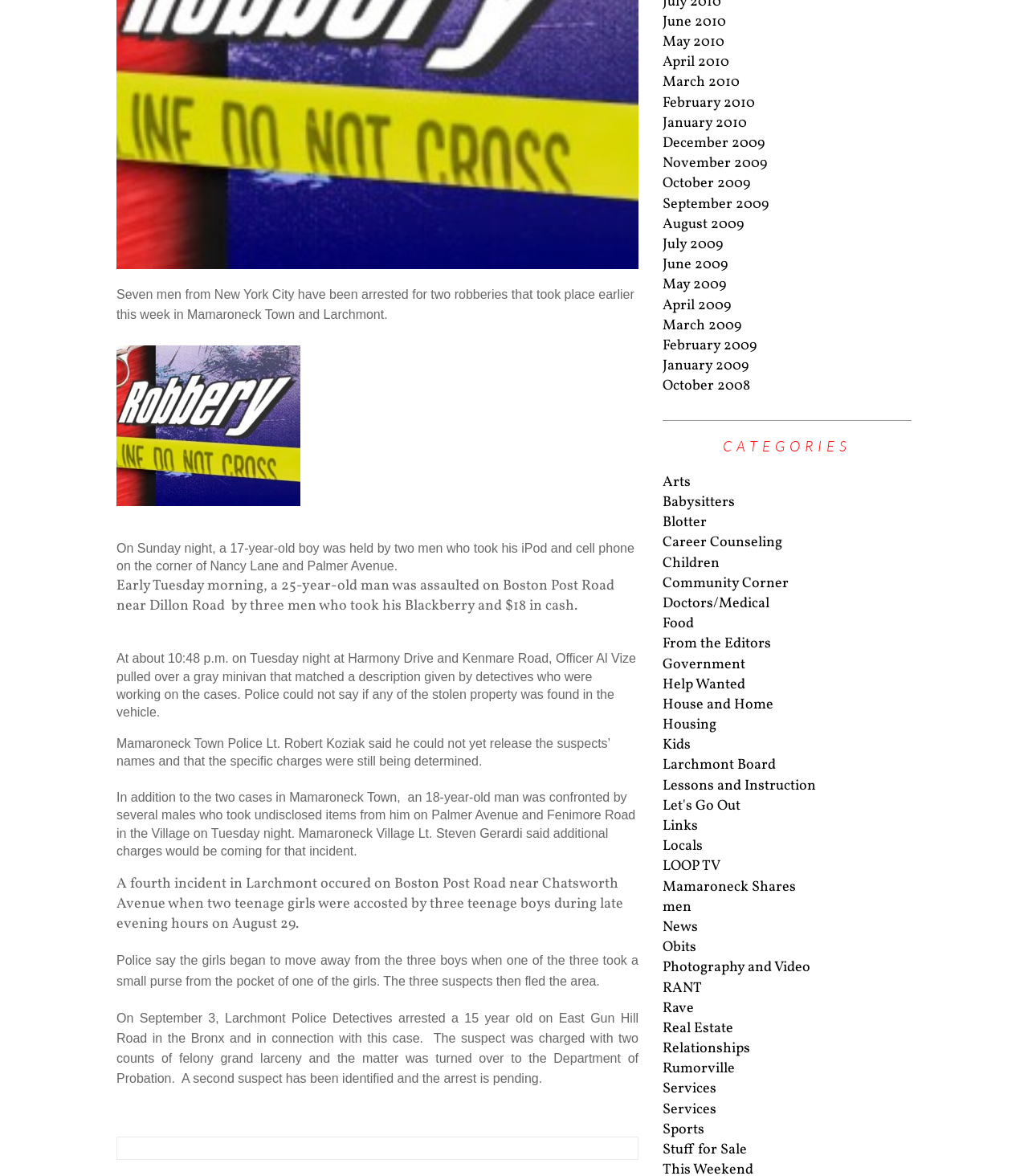Identify the bounding box of the UI element that matches this description: "Lessons and Instruction".

[0.645, 0.66, 0.794, 0.677]